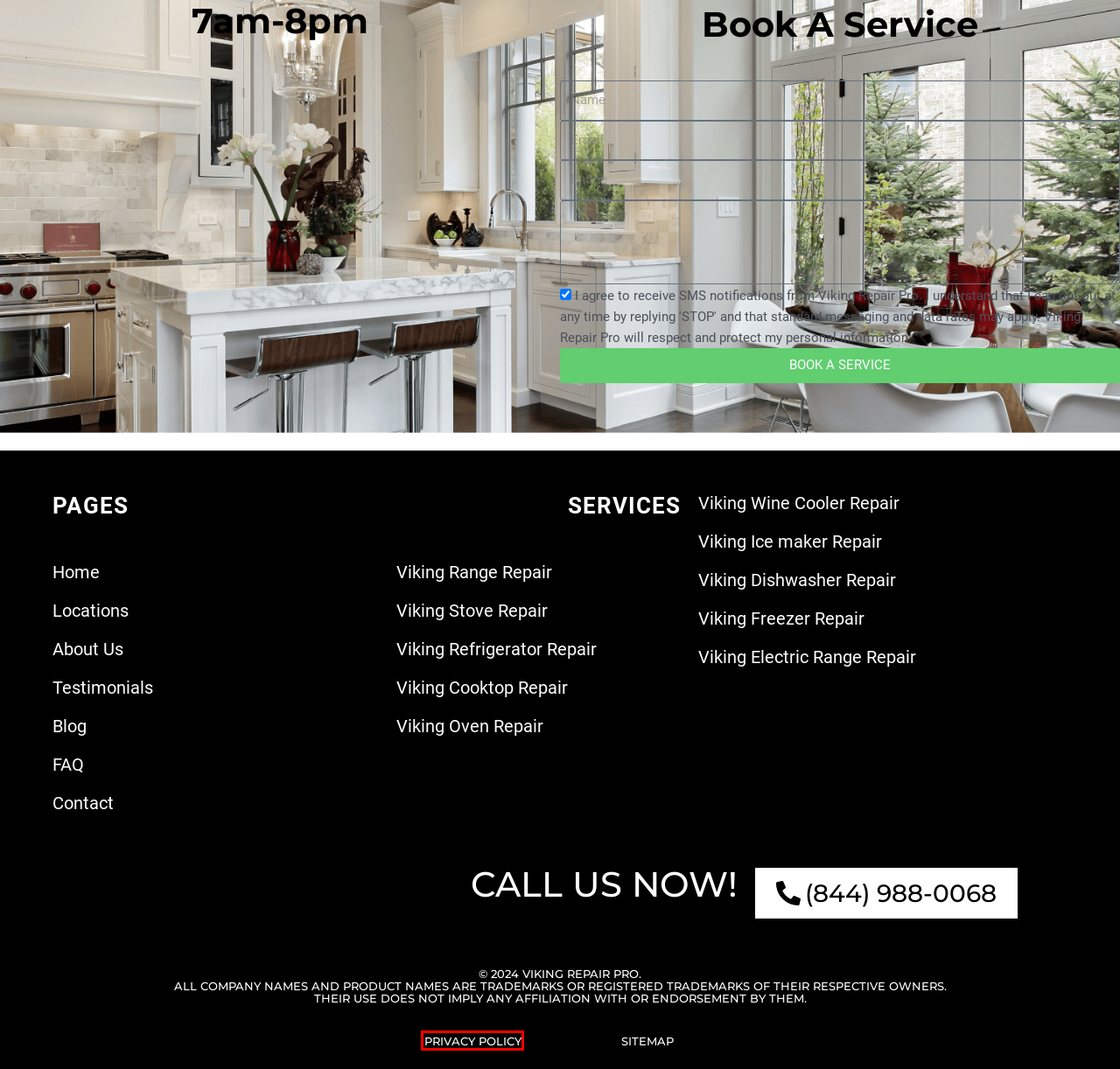Look at the screenshot of a webpage where a red bounding box surrounds a UI element. Your task is to select the best-matching webpage description for the new webpage after you click the element within the bounding box. The available options are:
A. Sitemap - Viking Appliances Repair - Viking Repair Pro
B. Privacy Policy - Viking Repair Pro
C. Viking Electric Range Repair in Lancaster, CA (California) - Viking Repair Pro
D. Viking Oven Repair in Lakewood, CA (California) - Viking Repair Pro
E. Viking Range Repair in Lakewood, CA (California) - Viking Repair Pro
F. Viking Dishwasher repair - Viking Repair Pro
G. Viking Wine Cooler Repair - Viking Repair Pro
H. Viking Cooktop repair in Lancaster, CA (California) - Viking Repair Pro

B